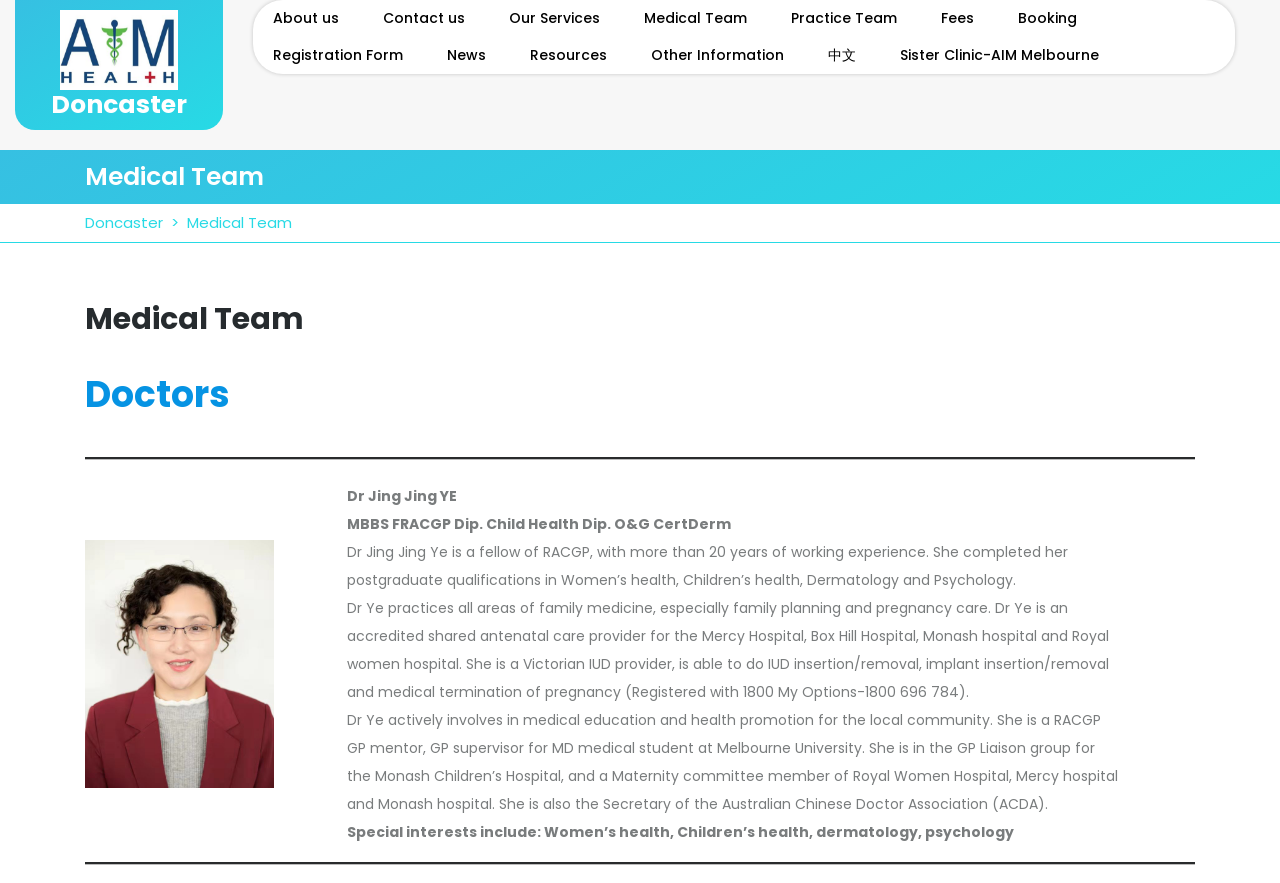Determine the bounding box coordinates of the clickable region to follow the instruction: "Learn about Fees".

[0.72, 0.0, 0.777, 0.042]